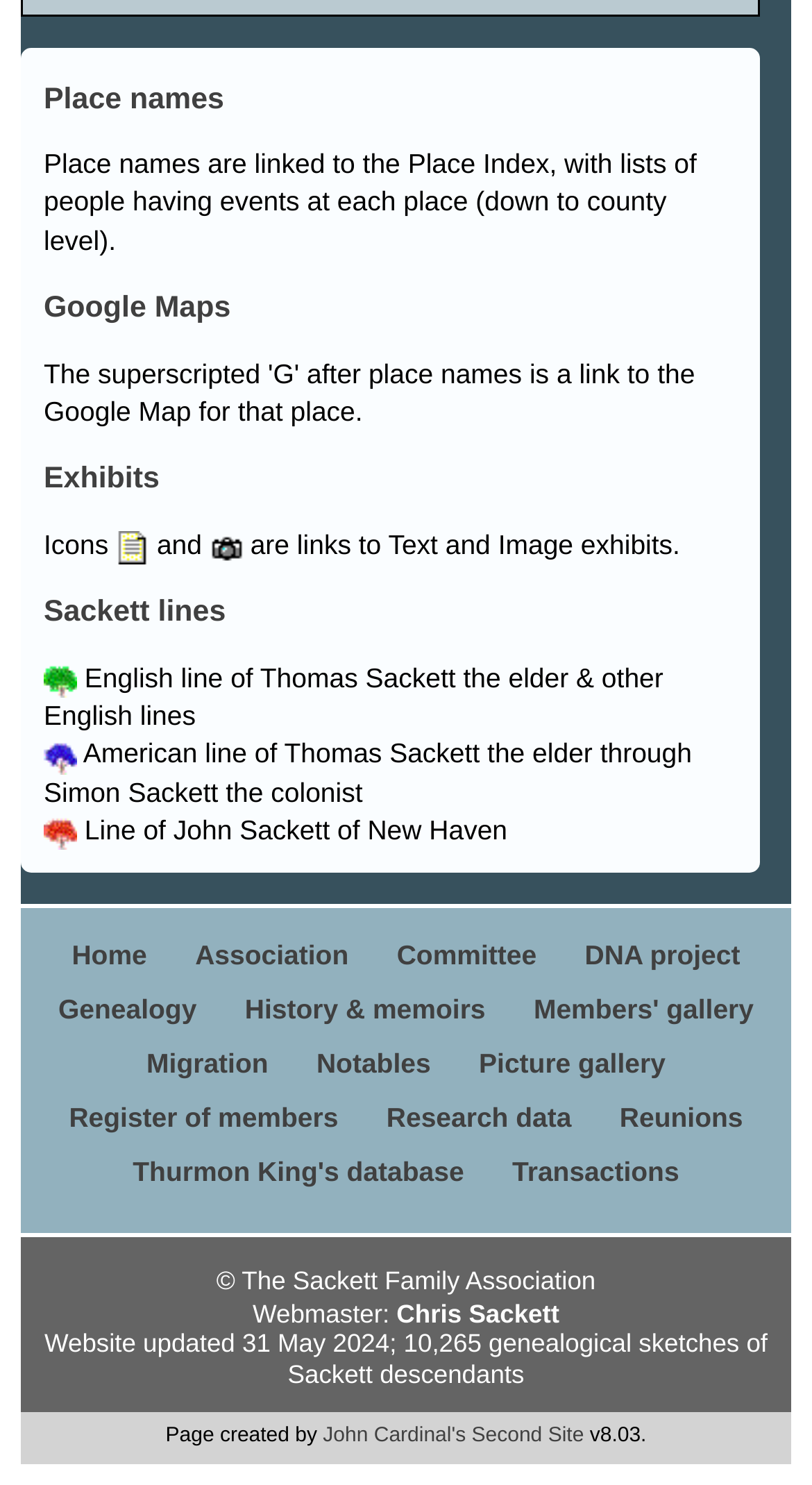Identify the bounding box coordinates of the element to click to follow this instruction: 'View the 'Genealogy' page'. Ensure the coordinates are four float values between 0 and 1, provided as [left, top, right, bottom].

[0.072, 0.669, 0.242, 0.69]